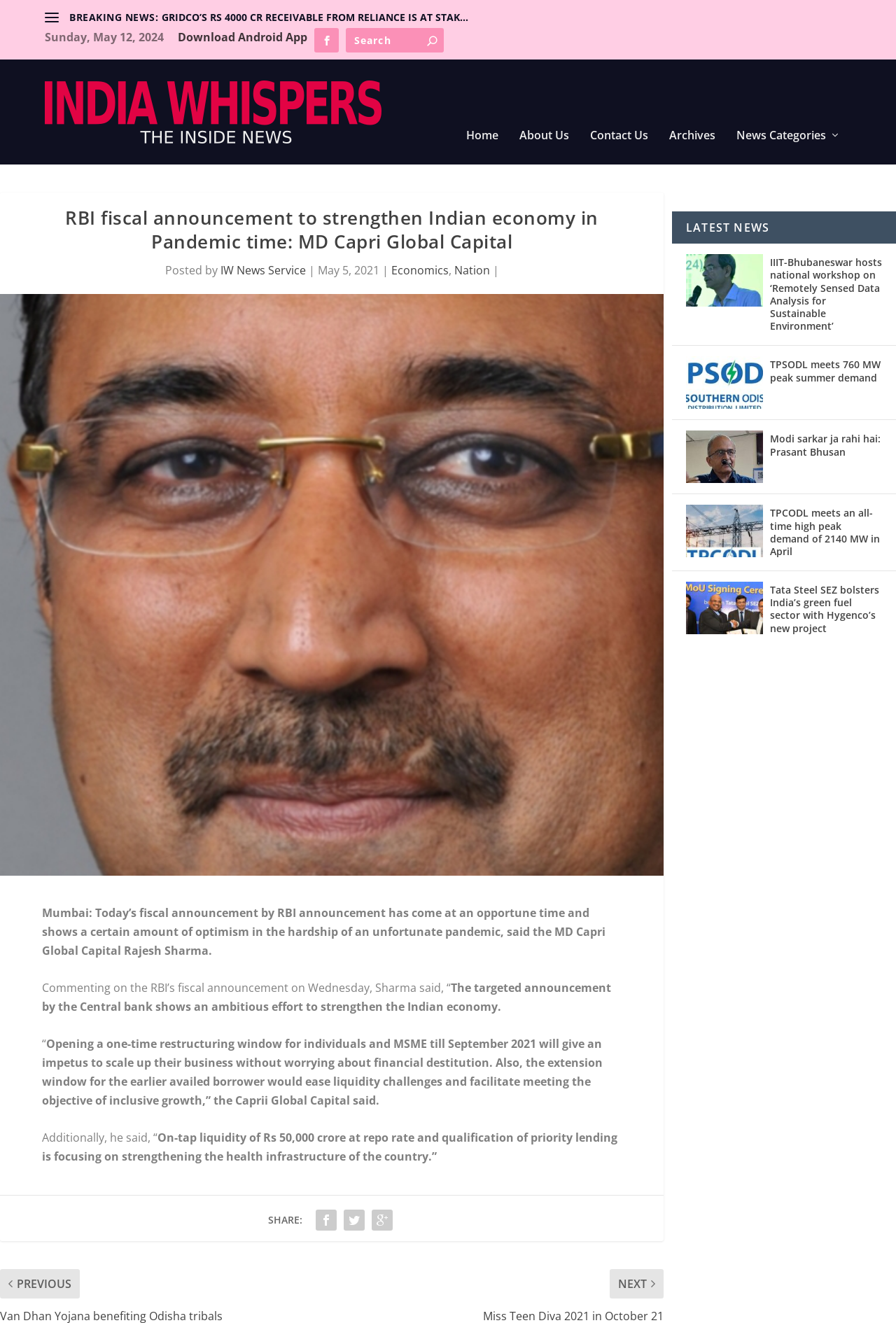Please specify the bounding box coordinates for the clickable region that will help you carry out the instruction: "Read the article 'RBI fiscal announcement to strengthen Indian economy in Pandemic time: MD Capri Global Capital'".

[0.0, 0.146, 0.741, 0.938]